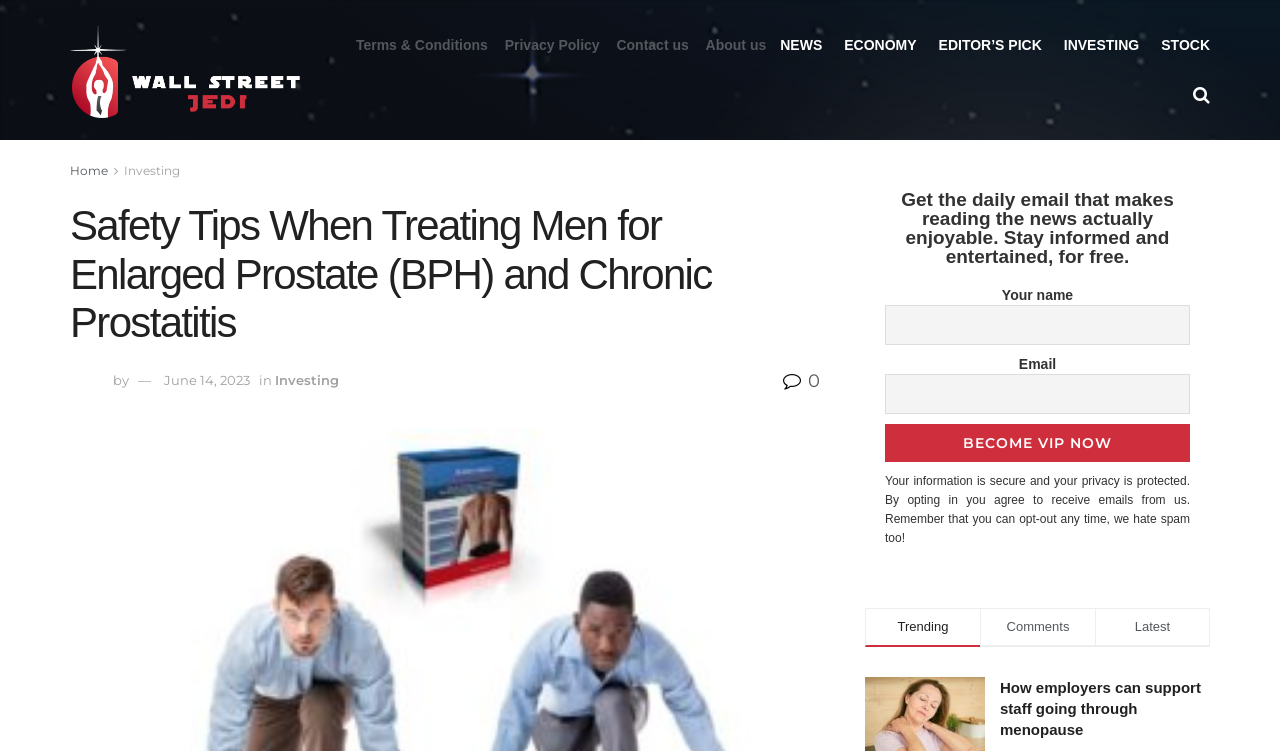What is the website's name?
Please provide a detailed and thorough answer to the question.

The website's name is obtained from the link element with the text 'Wall Street Jedi' at the top left corner of the webpage, which is likely the website's logo or title.